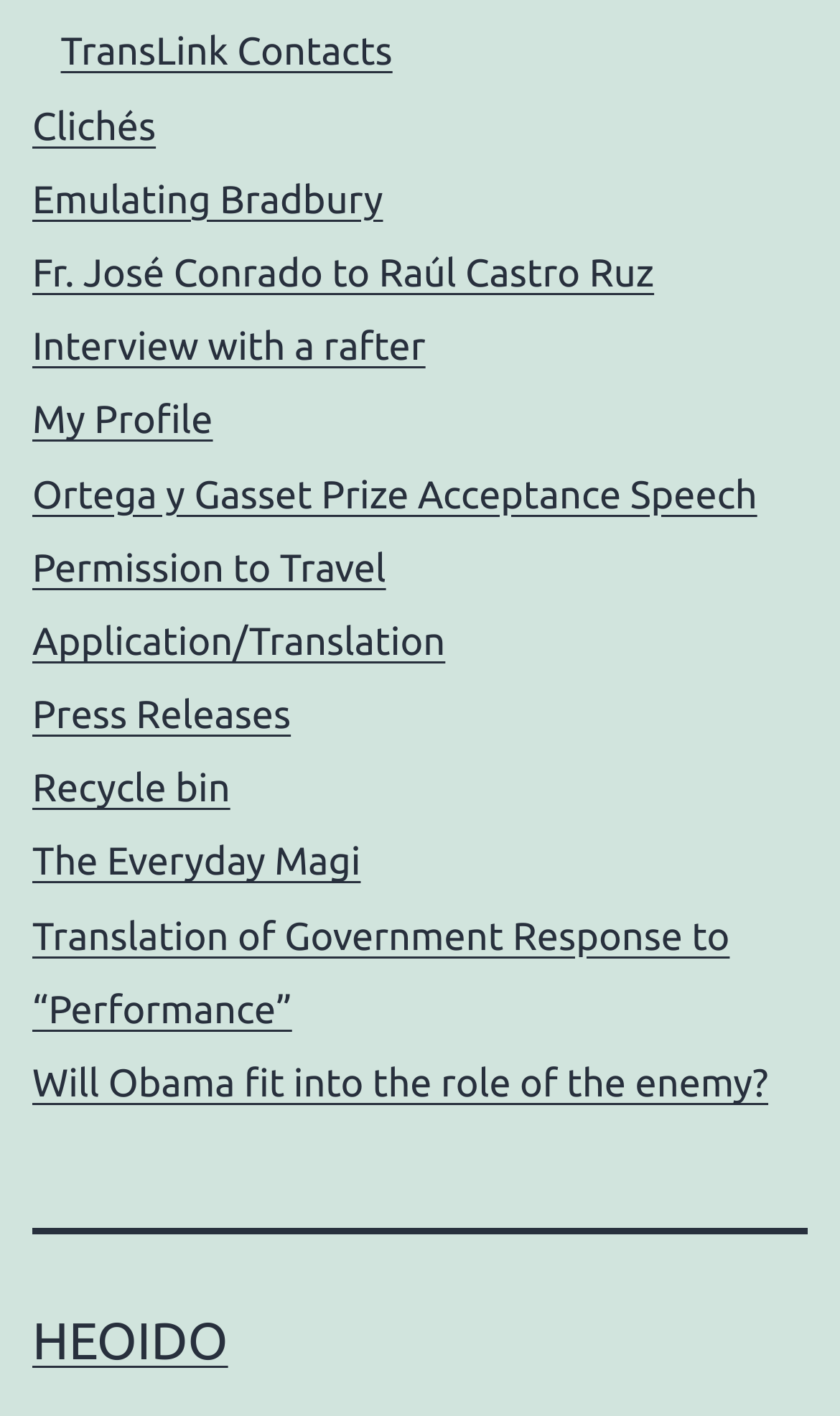Highlight the bounding box coordinates of the element that should be clicked to carry out the following instruction: "Explore HEOIDO". The coordinates must be given as four float numbers ranging from 0 to 1, i.e., [left, top, right, bottom].

[0.038, 0.927, 0.271, 0.968]